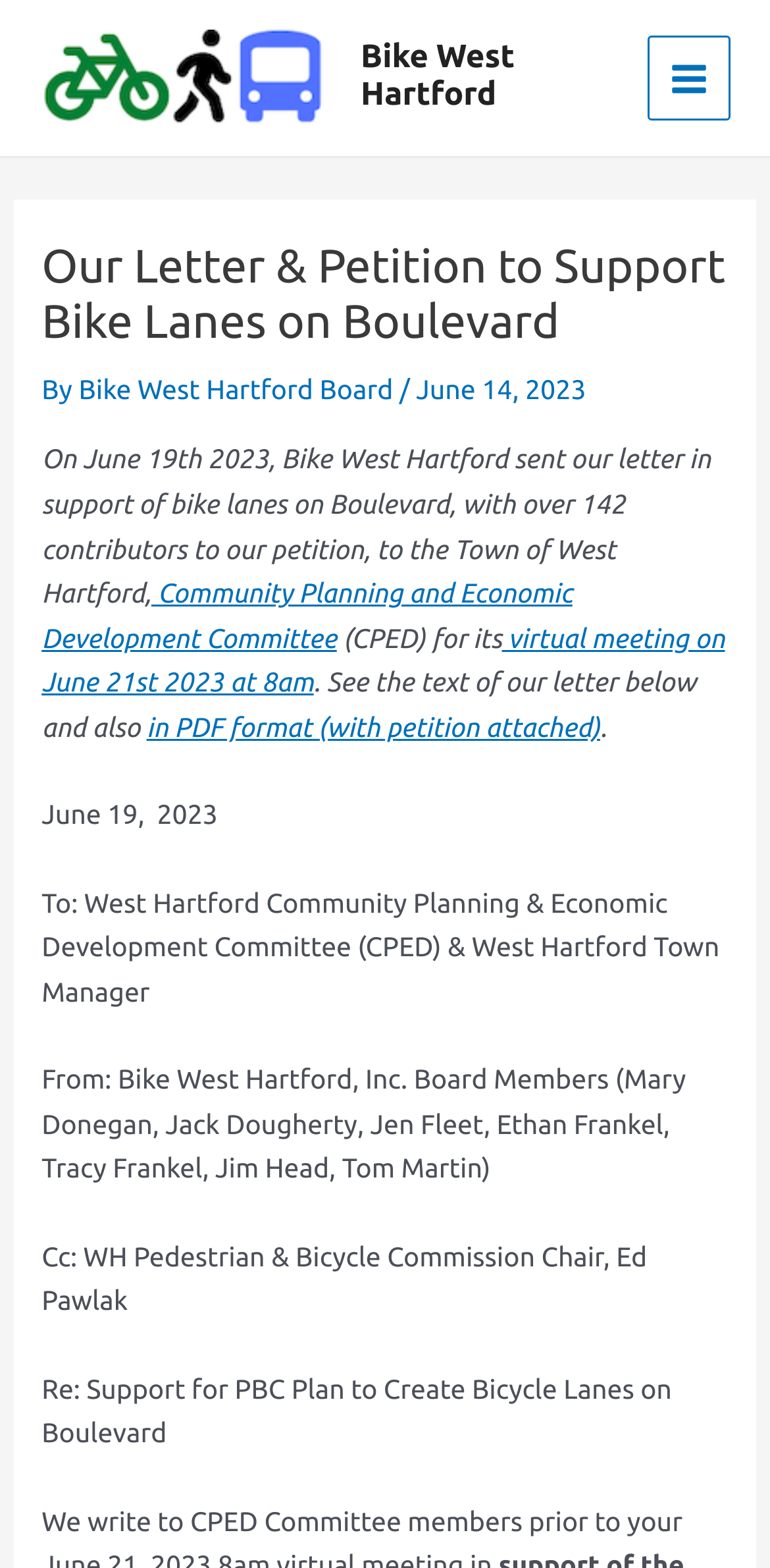How many contributors were there to the petition?
Answer with a single word or phrase by referring to the visual content.

142